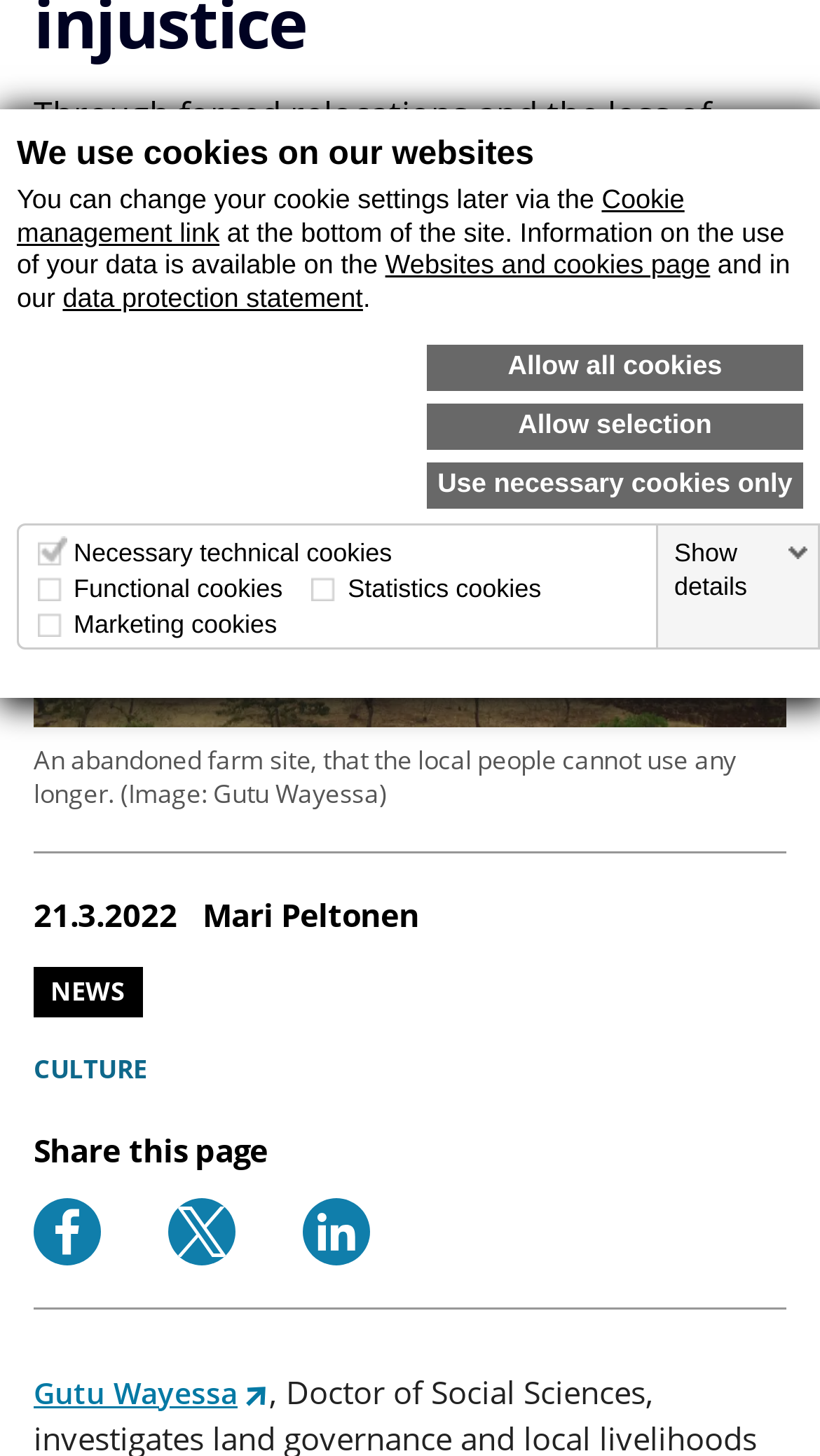Bounding box coordinates are specified in the format (top-left x, top-left y, bottom-right x, bottom-right y). All values are floating point numbers bounded between 0 and 1. Please provide the bounding box coordinate of the region this sentence describes: Use necessary cookies only

[0.521, 0.318, 0.979, 0.35]